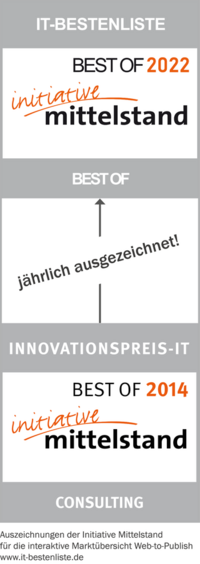What is the year of the 'BEST OF' award at the top?
Look at the webpage screenshot and answer the question with a detailed explanation.

The caption states that the 'BEST OF 2022' award is prominently featured at the top, indicating a recent accolade for outstanding innovation or service within the industry.